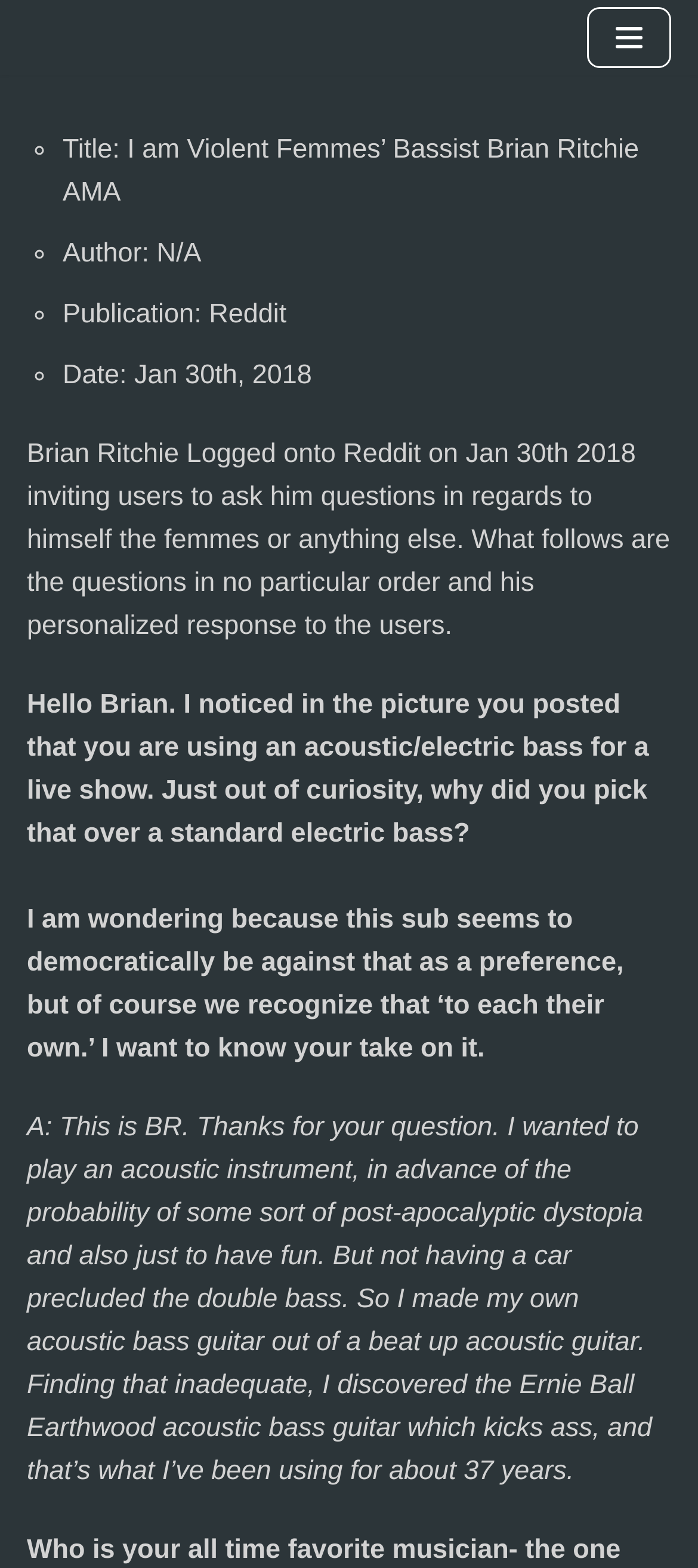What is the brand of acoustic bass guitar Brian Ritchie uses?
Provide a thorough and detailed answer to the question.

I found the answer by reading Brian Ritchie's response to the first question, which mentions that he uses an Ernie Ball Earthwood acoustic bass guitar. This response is located below the first question on the webpage.